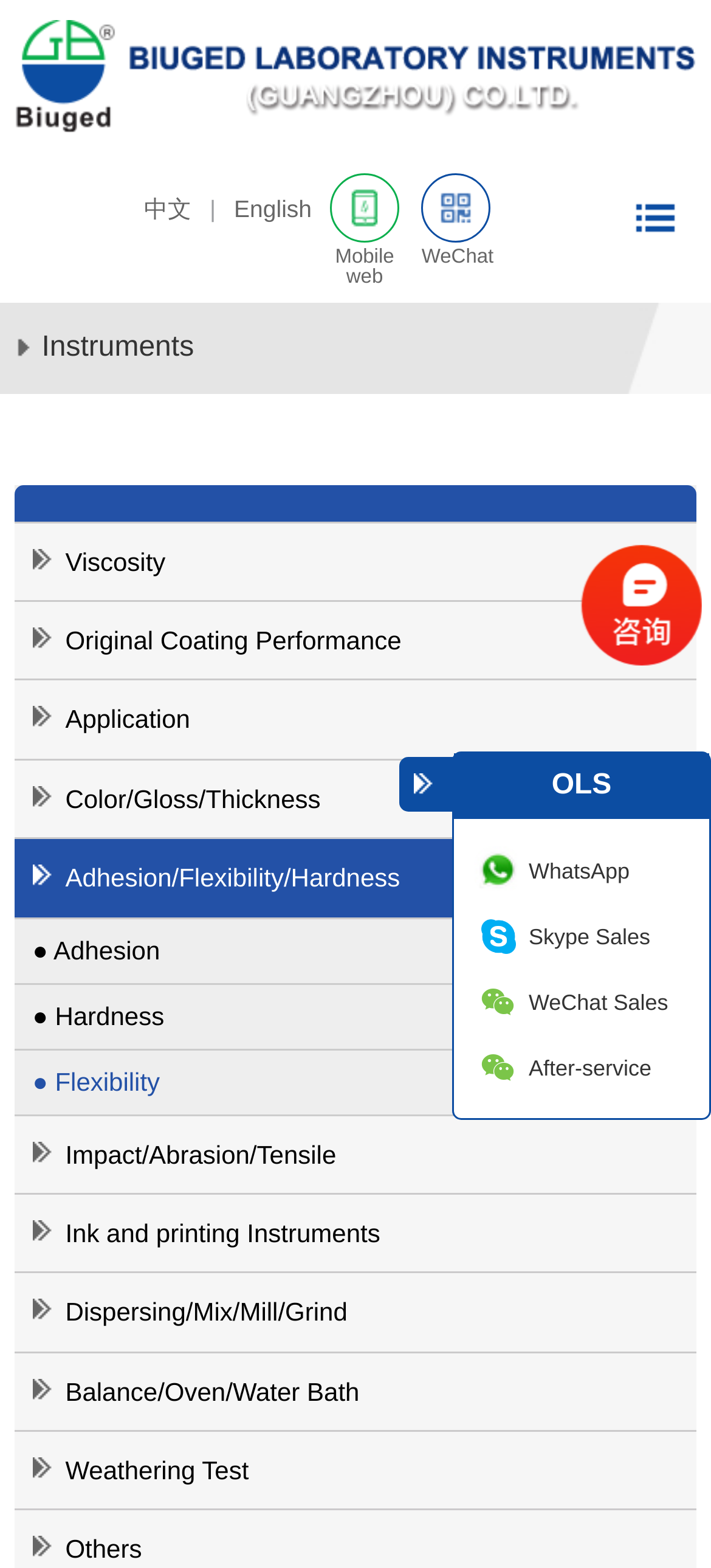How many language options are available?
Ensure your answer is thorough and detailed.

I counted the number of language options by looking at the links '中文' and 'English' which are separated by a '|' symbol, indicating that there are two language options available.